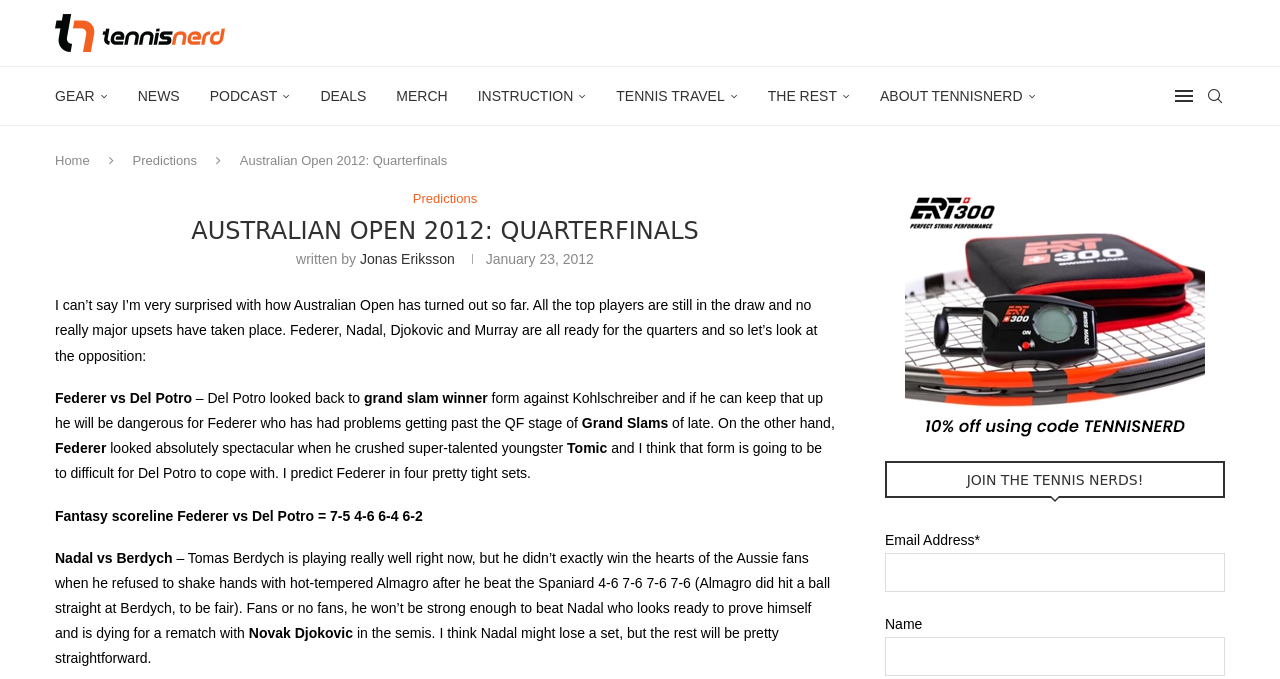Craft a detailed narrative of the webpage's structure and content.

The webpage is about the Australian Open 2012 quarterfinals, specifically discussing the predictions and analysis of the tennis matches. At the top, there is a logo and a navigation menu with links to different sections of the website, including "GEAR", "NEWS", "PODCAST", and more. Below the navigation menu, there is a heading that reads "AUSTRALIAN OPEN 2012: QUARTERFINALS" in a prominent font.

The main content of the page is a blog post written by Jonas Eriksson, which discusses the quarterfinal matches, including Federer vs Del Potro and Nadal vs Berdych. The post provides an analysis of each match, including the strengths and weaknesses of each player and the predicted outcome.

On the right side of the page, there is a complementary section with a figure, which appears to be an image related to tennis. Below this section, there is a call-to-action heading "JOIN THE TENNIS NERDS!" with a form to enter an email address and name to join a newsletter or community.

Throughout the page, there are several links to other sections of the website, including "Home", "Predictions", and "About Tennisnerd". The overall layout is organized, with clear headings and concise text, making it easy to follow the discussion and analysis of the tennis matches.